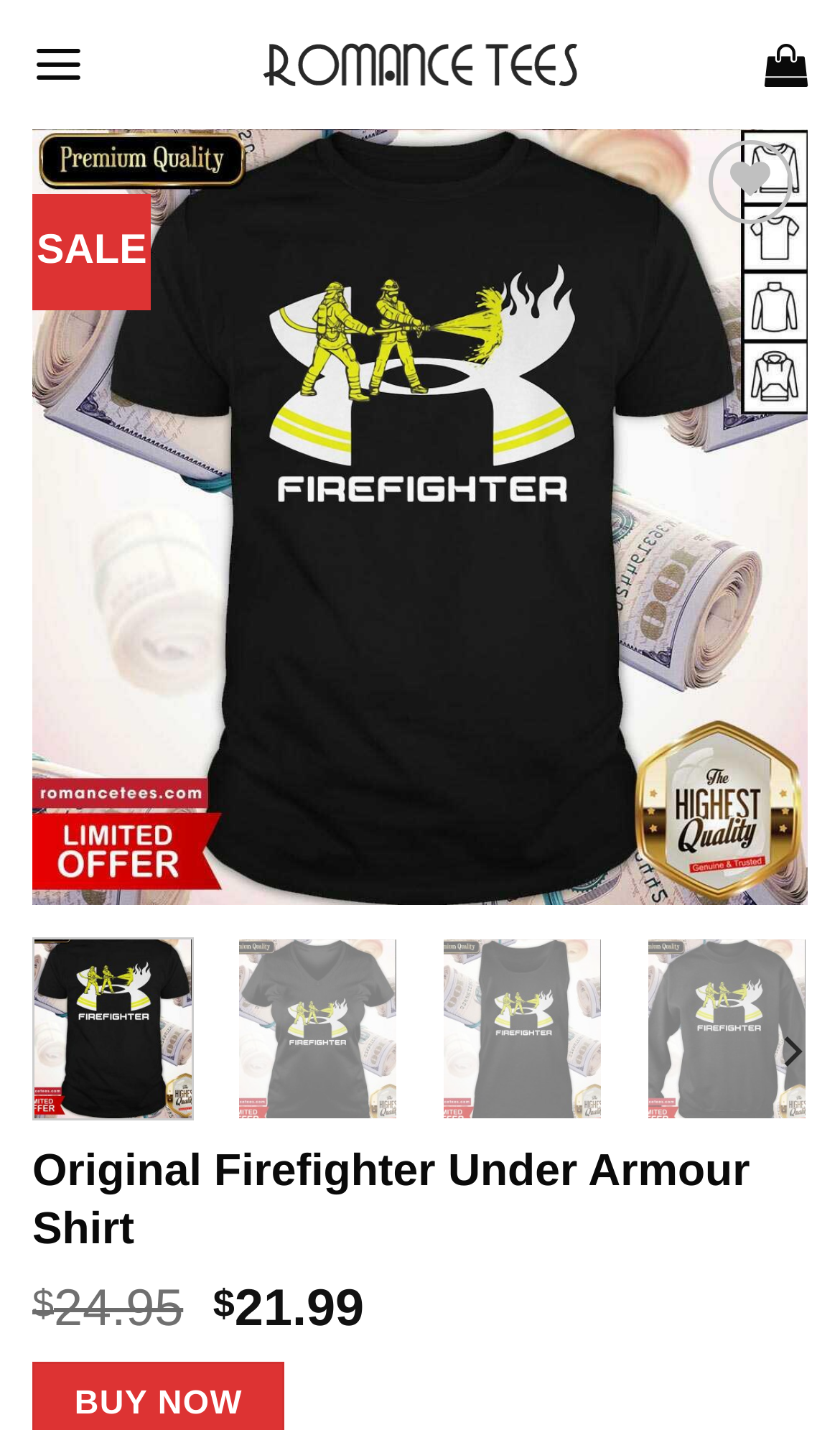Produce an extensive caption that describes everything on the webpage.

The webpage appears to be an e-commerce product page for an "Original Firefighter Under Armour Shirt". At the top, there is a logo and a link to "RomanceTees" on the left, accompanied by a small image of the logo. On the right, there is a menu link and a wishlist button. 

Below the logo, there is a large image of the Firefighter Under Armour Shirt, which takes up most of the width of the page. Above the image, there is a "SALE" label. 

To the right of the image, there are navigation buttons, including "Previous" and "Next", which are likely used to browse through product images. Below the image, there is a product description link that reads "Firefighter Under Armour Shirt- Design By Romancetees.com". 

Further down, there is a product title heading that reads "Original Firefighter Under Armour Shirt". Below the title, there is a price section that displays the price of the shirt, "$21.99".